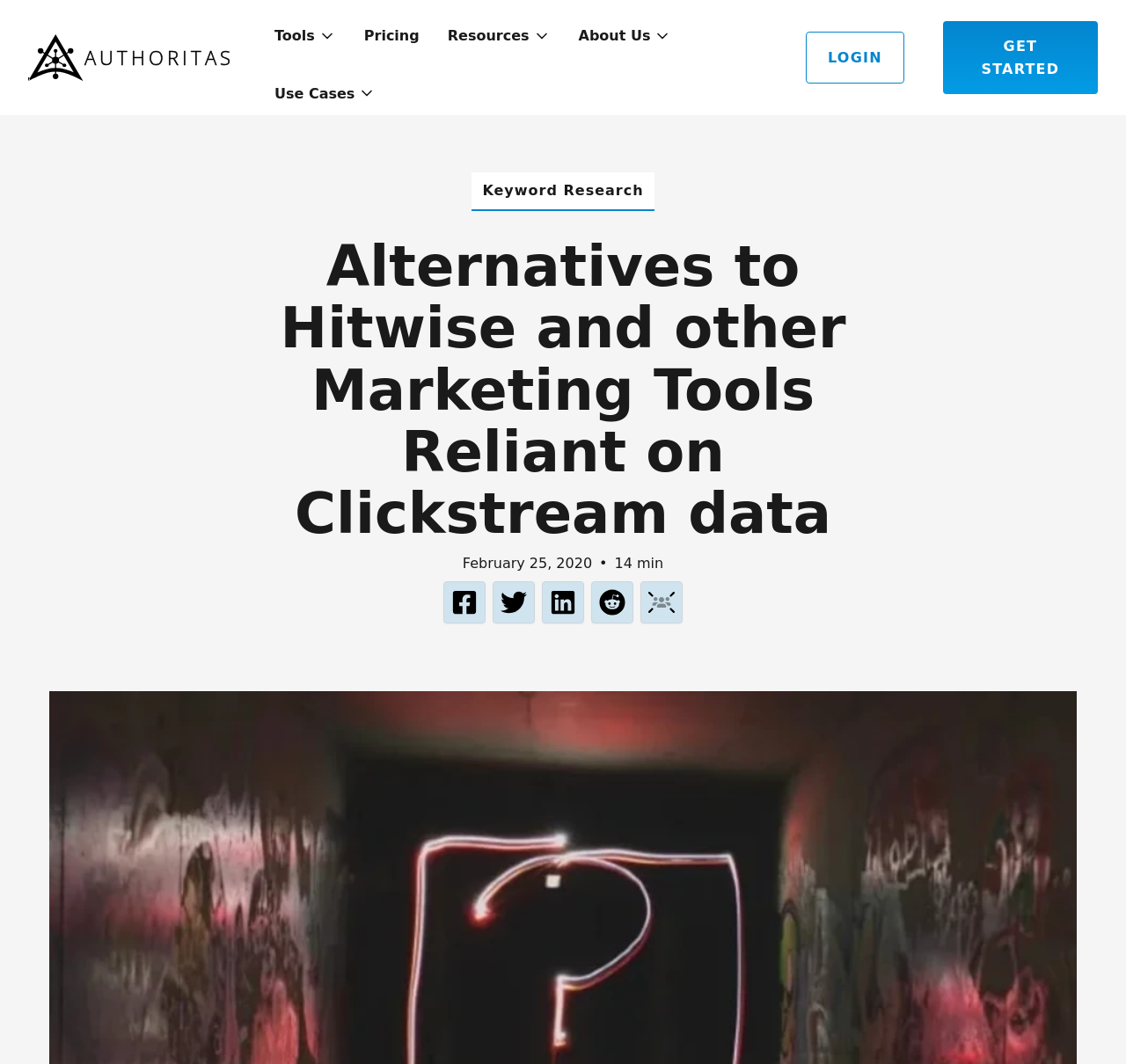Find the bounding box coordinates of the element's region that should be clicked in order to follow the given instruction: "go to home page". The coordinates should consist of four float numbers between 0 and 1, i.e., [left, top, right, bottom].

[0.025, 0.032, 0.212, 0.076]